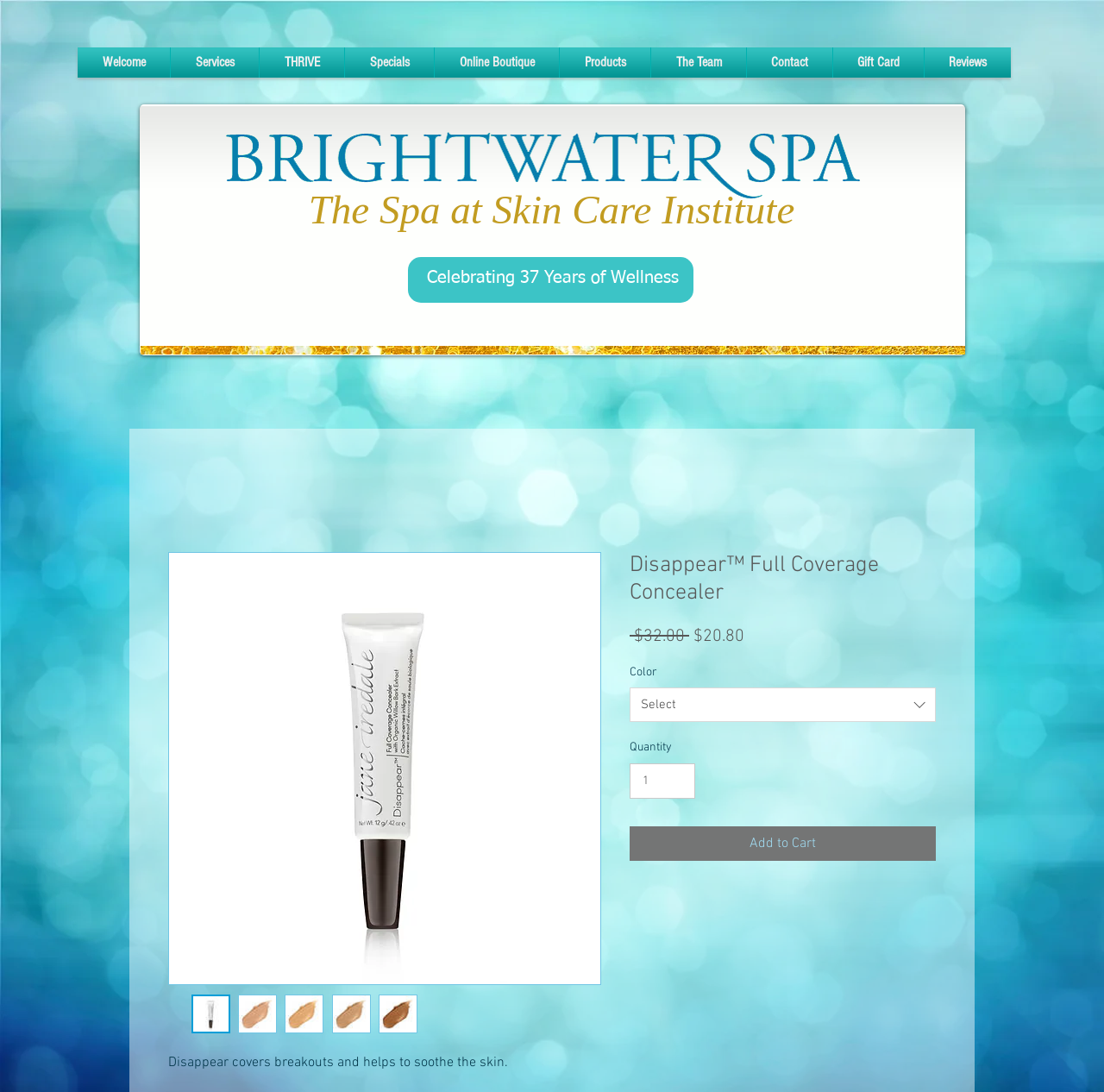What is the function of the button 'Add to Cart'?
Please answer the question as detailed as possible based on the image.

The function of the button 'Add to Cart' can be inferred from its text and its position on the product page, it is likely to add the product to the cart when clicked.